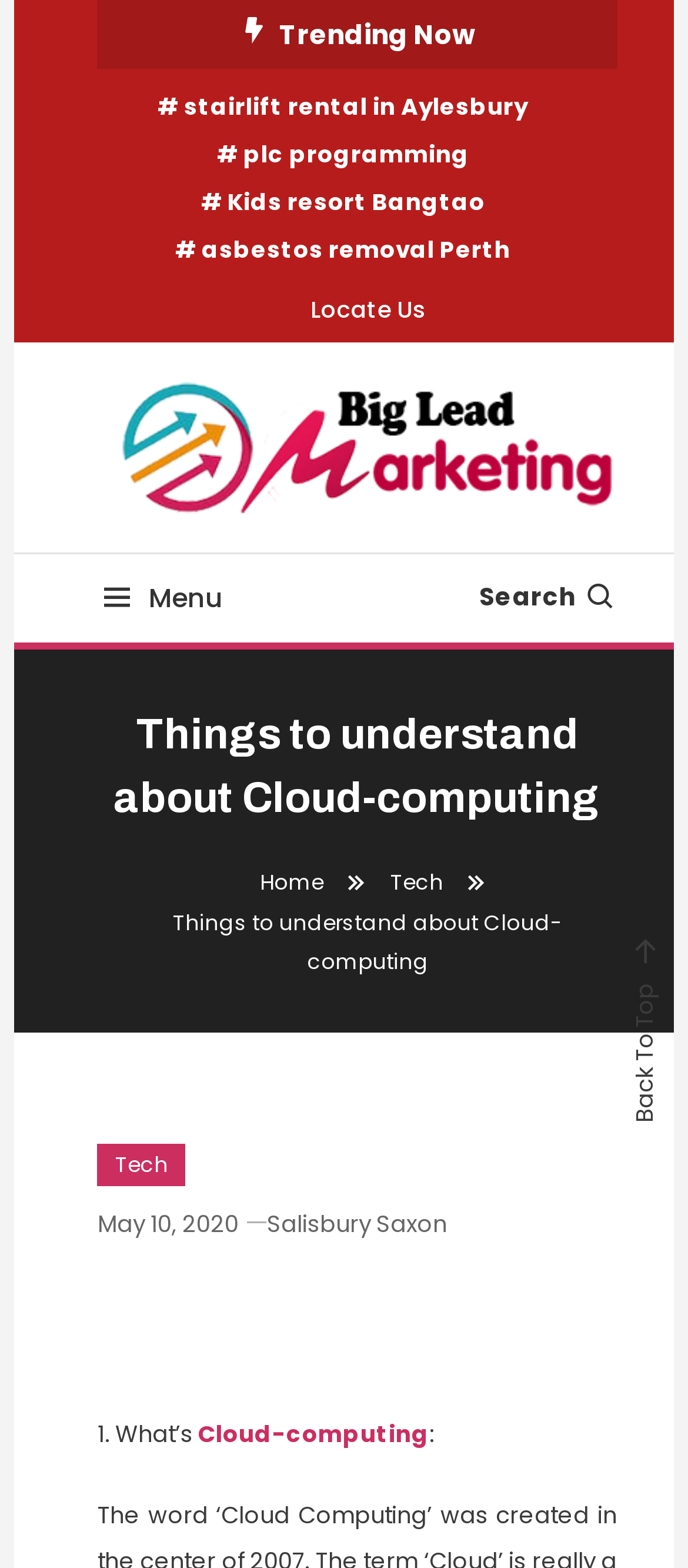Using the format (top-left x, top-left y, bottom-right x, bottom-right y), provide the bounding box coordinates for the described UI element. All values should be floating point numbers between 0 and 1: Kids resort Bangtao

[0.292, 0.116, 0.705, 0.142]